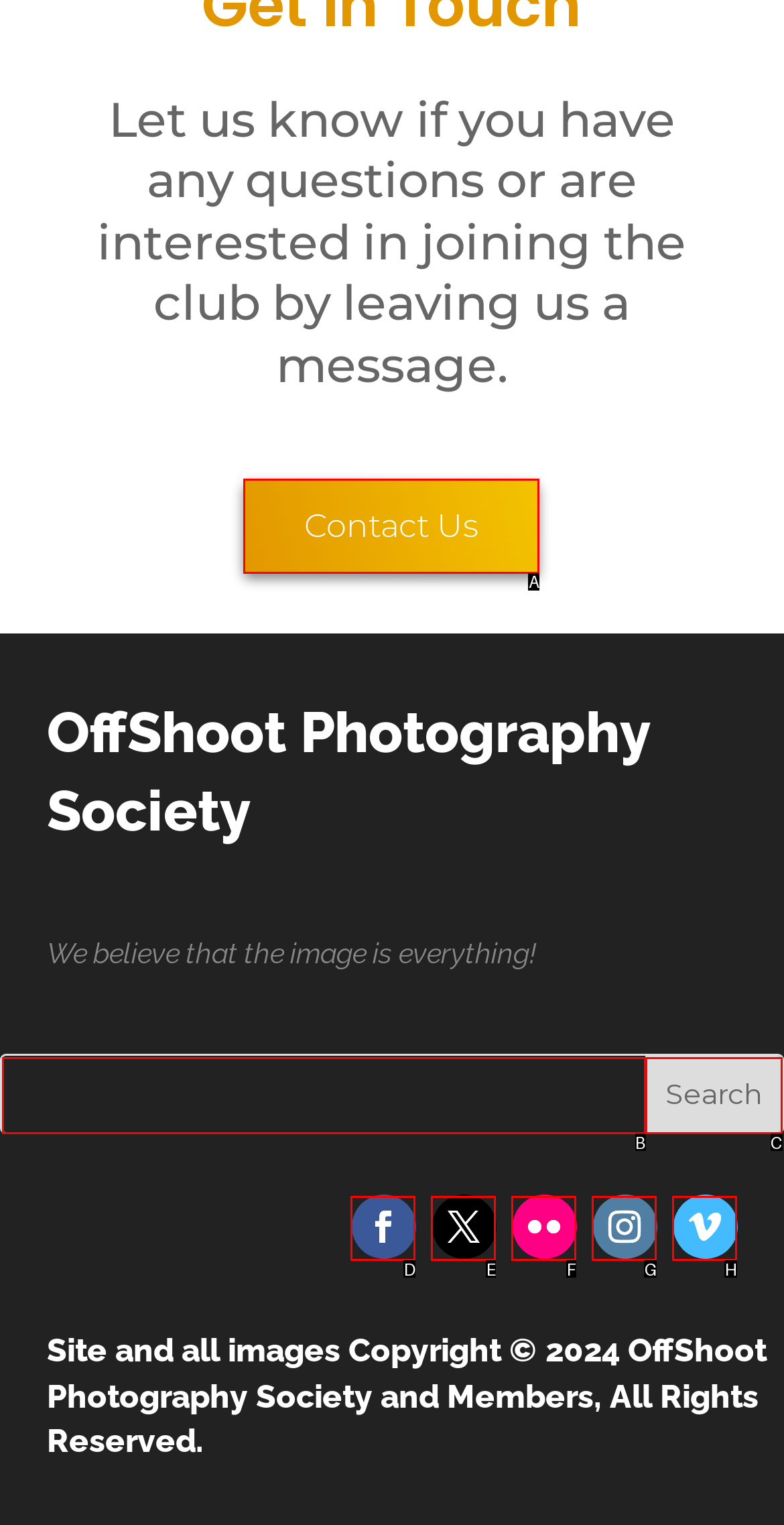Determine the letter of the UI element I should click on to complete the task: contact us from the provided choices in the screenshot.

A